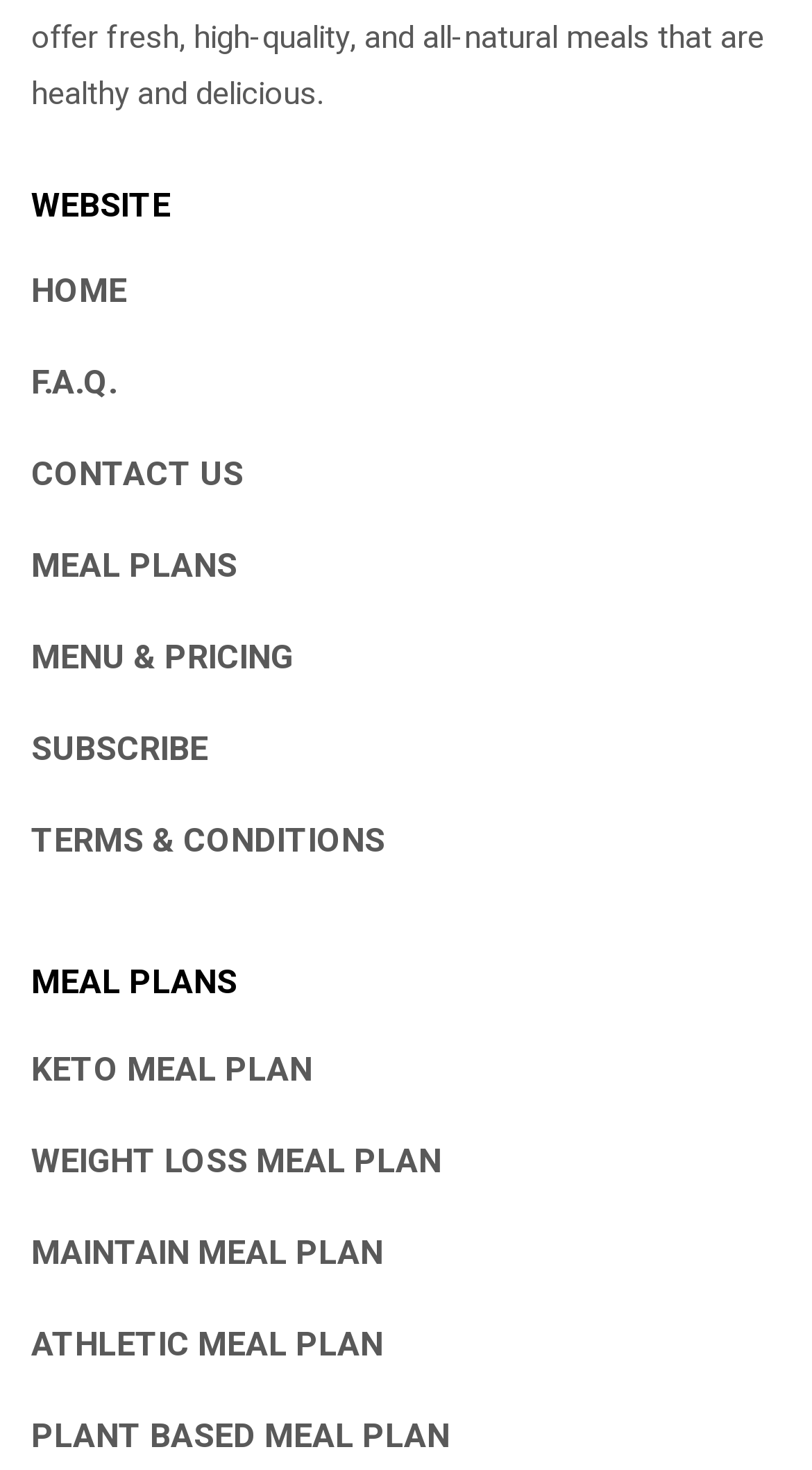Please identify the bounding box coordinates of the element that needs to be clicked to perform the following instruction: "learn about keto meal plan".

[0.038, 0.711, 0.385, 0.745]